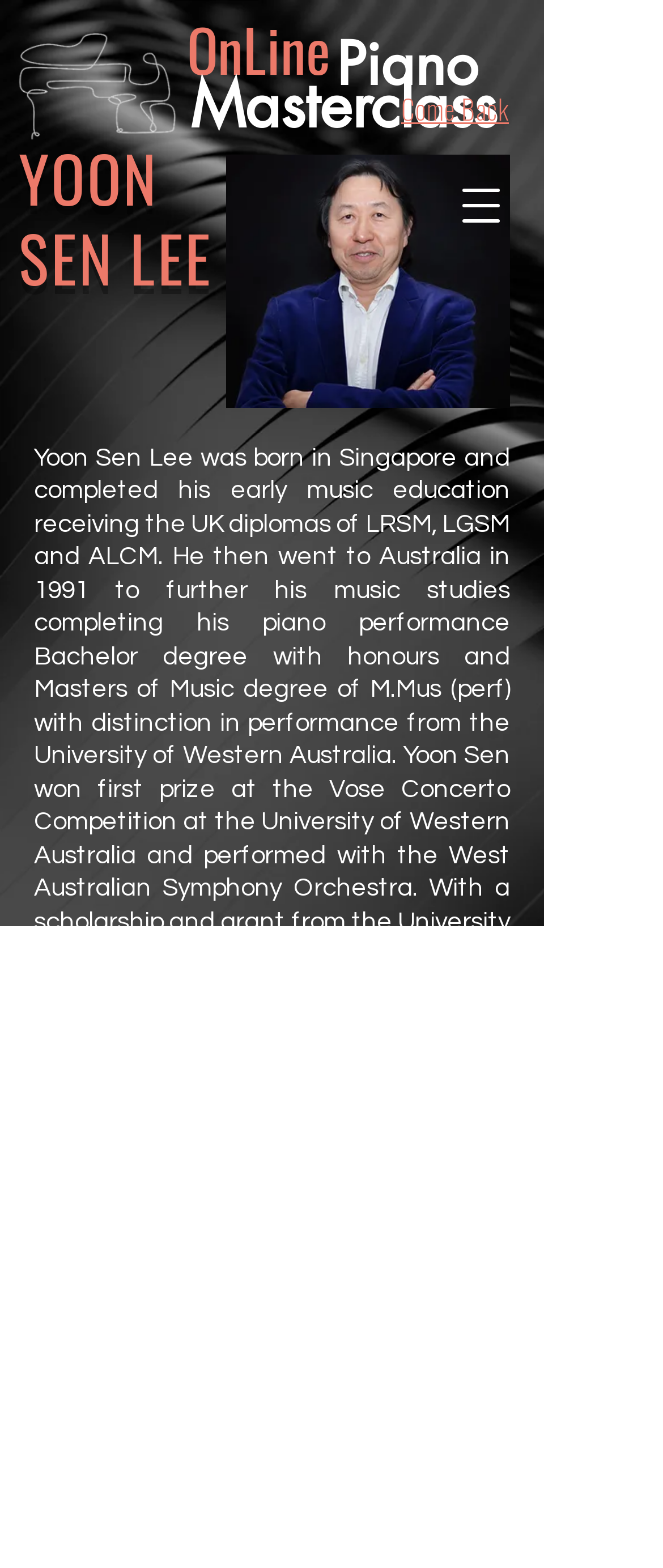Using the element description: "parent_node: OnLine aria-label="Open navigation menu"", determine the bounding box coordinates. The coordinates should be in the format [left, top, right, bottom], with values between 0 and 1.

[0.662, 0.104, 0.79, 0.159]